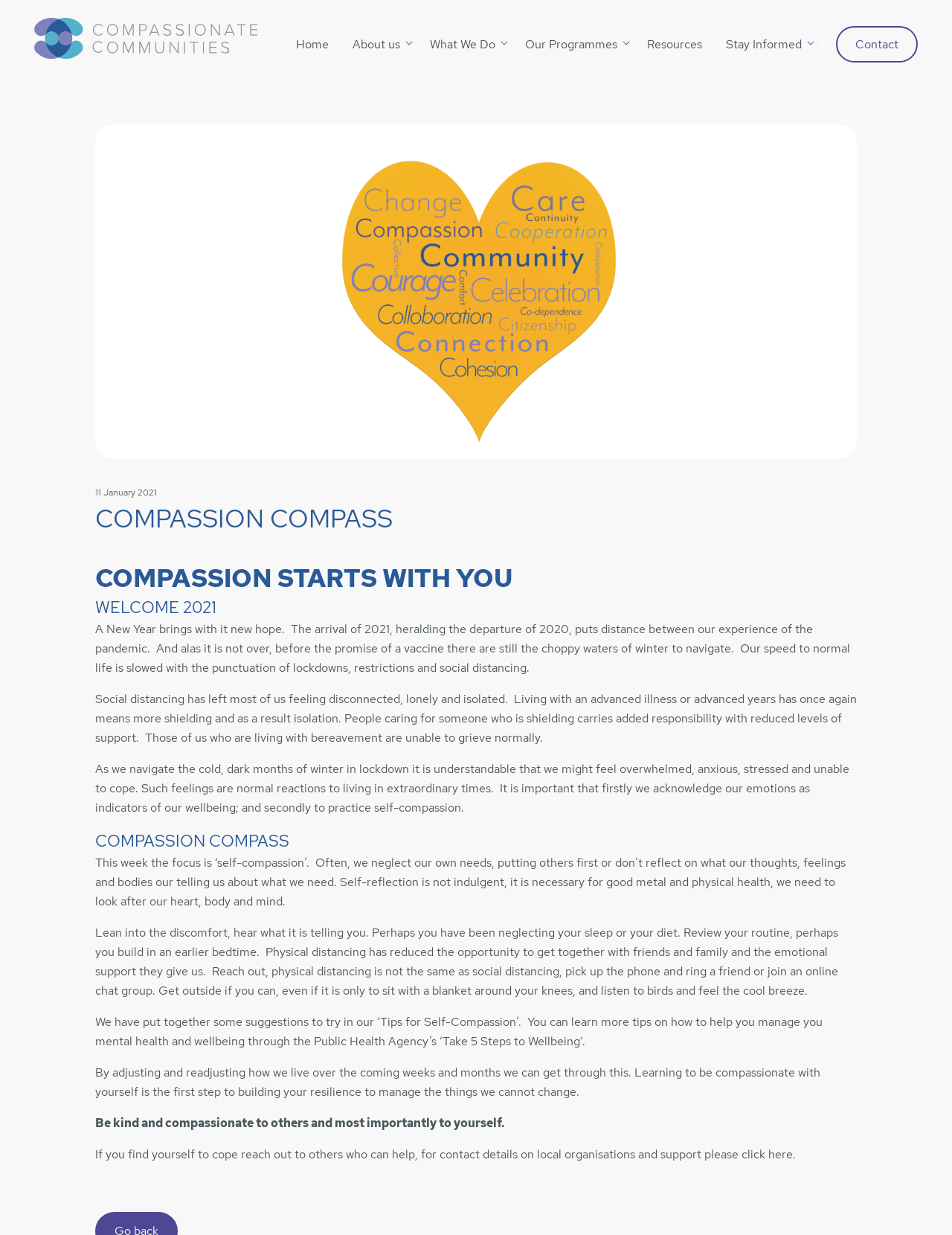Determine the bounding box coordinates for the clickable element to execute this instruction: "Click the 'About us' link". Provide the coordinates as four float numbers between 0 and 1, i.e., [left, top, right, bottom].

[0.37, 0.029, 0.42, 0.043]